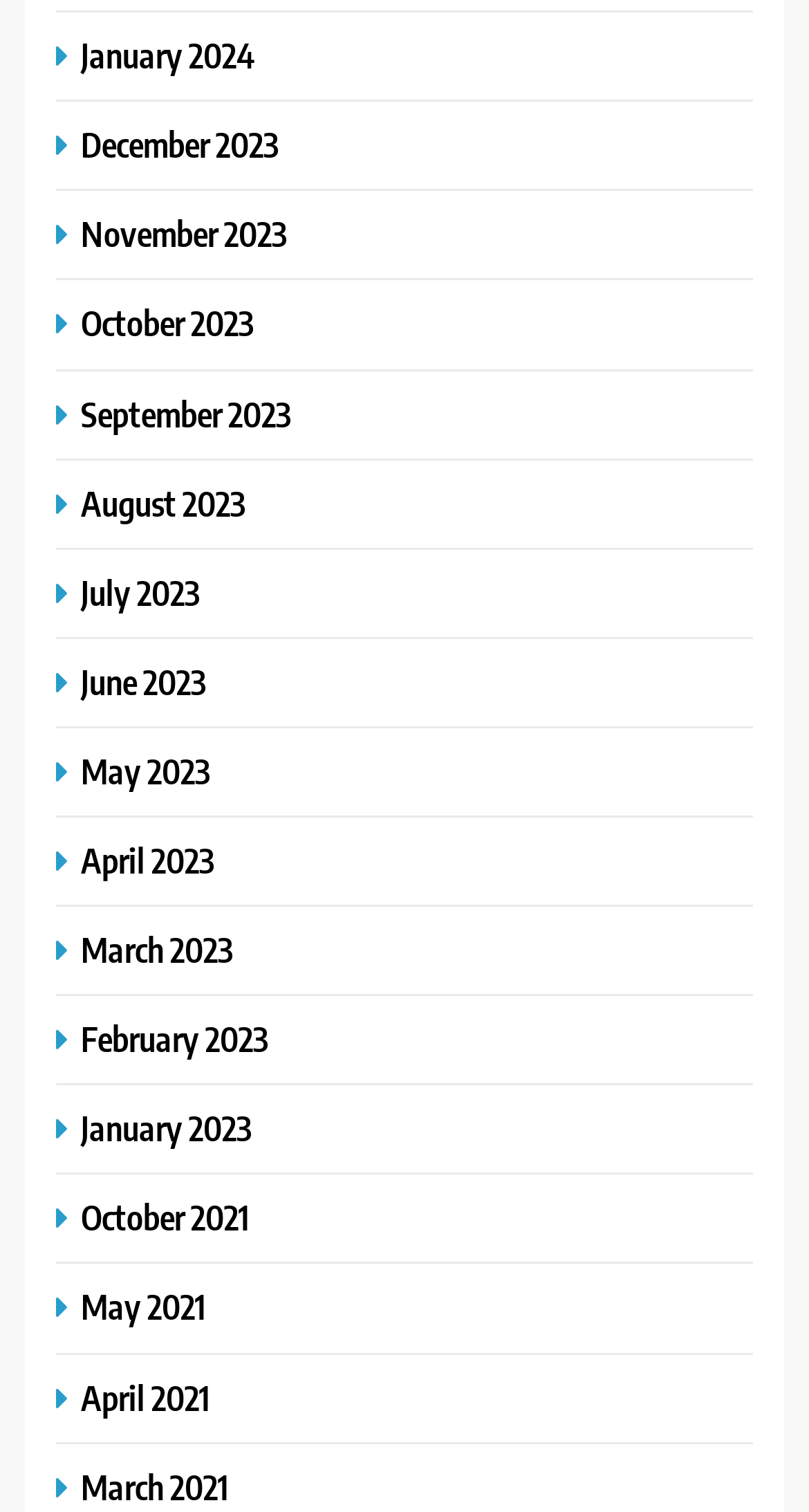Answer the question with a brief word or phrase:
How many months are listed in 2023?

12